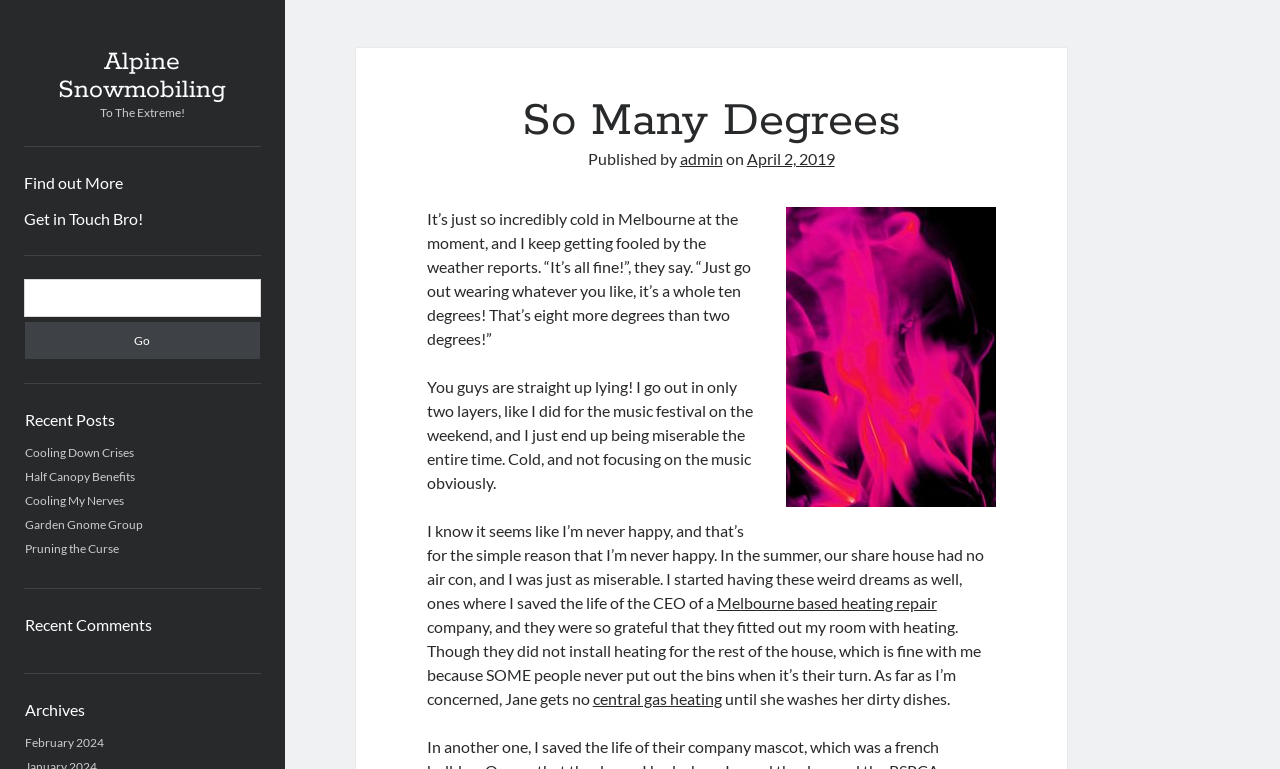Find the bounding box coordinates of the element I should click to carry out the following instruction: "Search for something".

[0.019, 0.364, 0.203, 0.411]